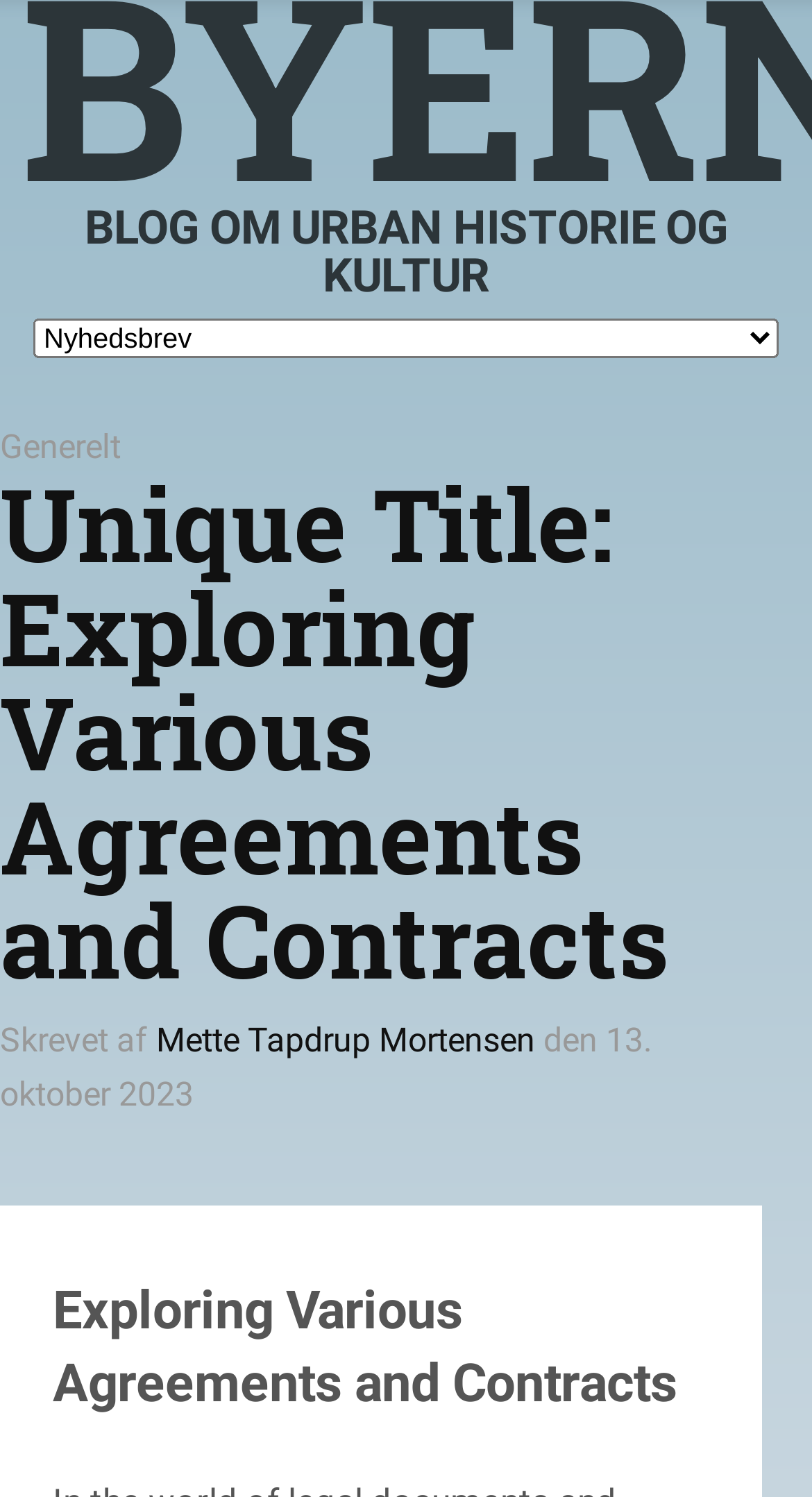What language is the blog post written in?
Give a single word or phrase answer based on the content of the image.

Danish